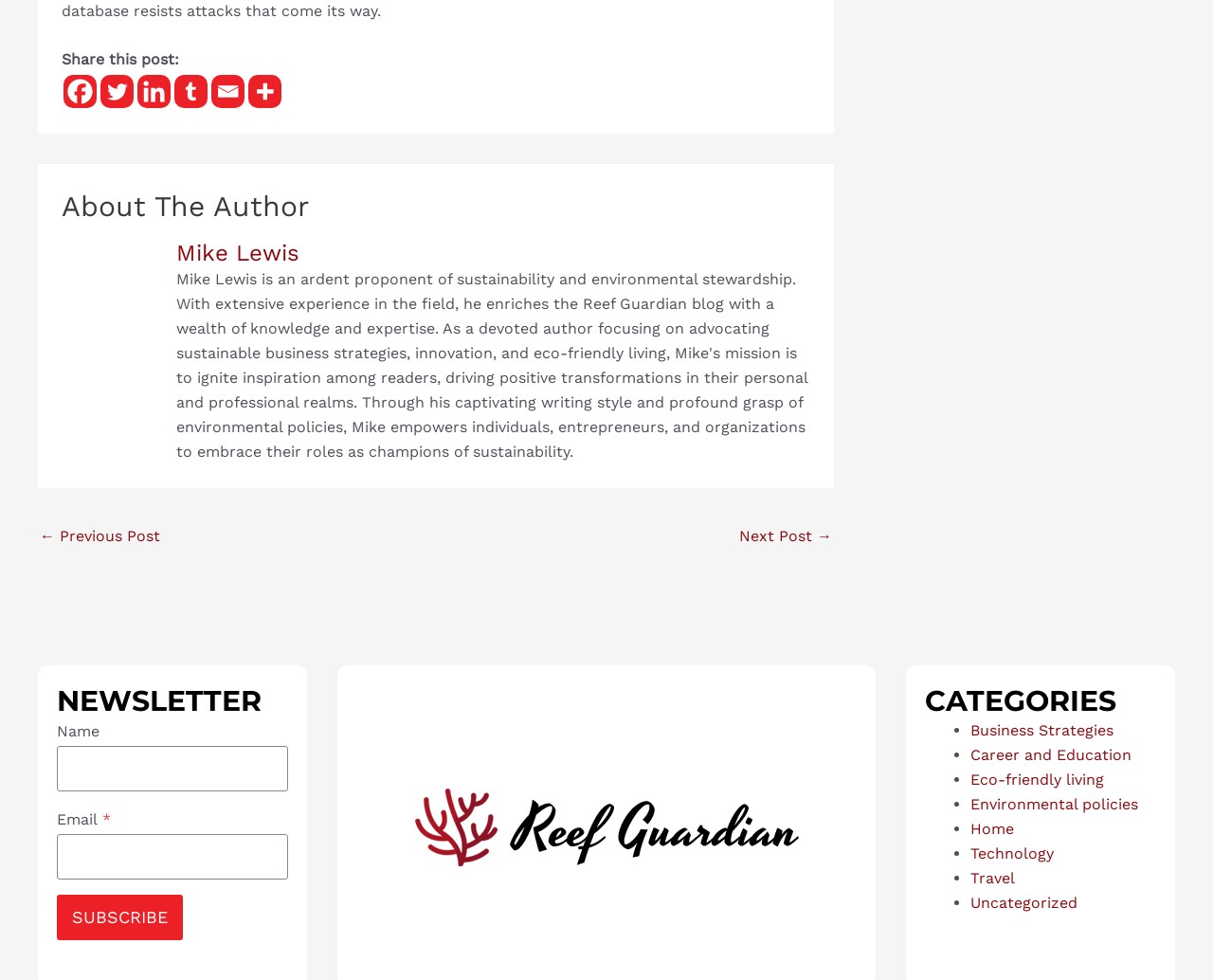Determine the bounding box coordinates of the clickable area required to perform the following instruction: "View posts in the Business Strategies category". The coordinates should be represented as four float numbers between 0 and 1: [left, top, right, bottom].

[0.8, 0.736, 0.918, 0.755]